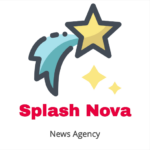Give a detailed account of the contents of the image.

The image features the logo of "Splash Nova," a news agency. The design includes a vibrant comet with a trailing tail in shades of blue, complemented by a bright yellow star. This dynamic illustration captures attention while the agency's name, "Splash Nova," is prominently displayed in bold red letters, emphasizing its identity in the news industry. The subtitle "News Agency" is presented below in a simpler font, adding clarity about the organization's function. This logo effectively conveys a sense of enthusiasm and modernity, reflecting the agency's approach to news reporting.